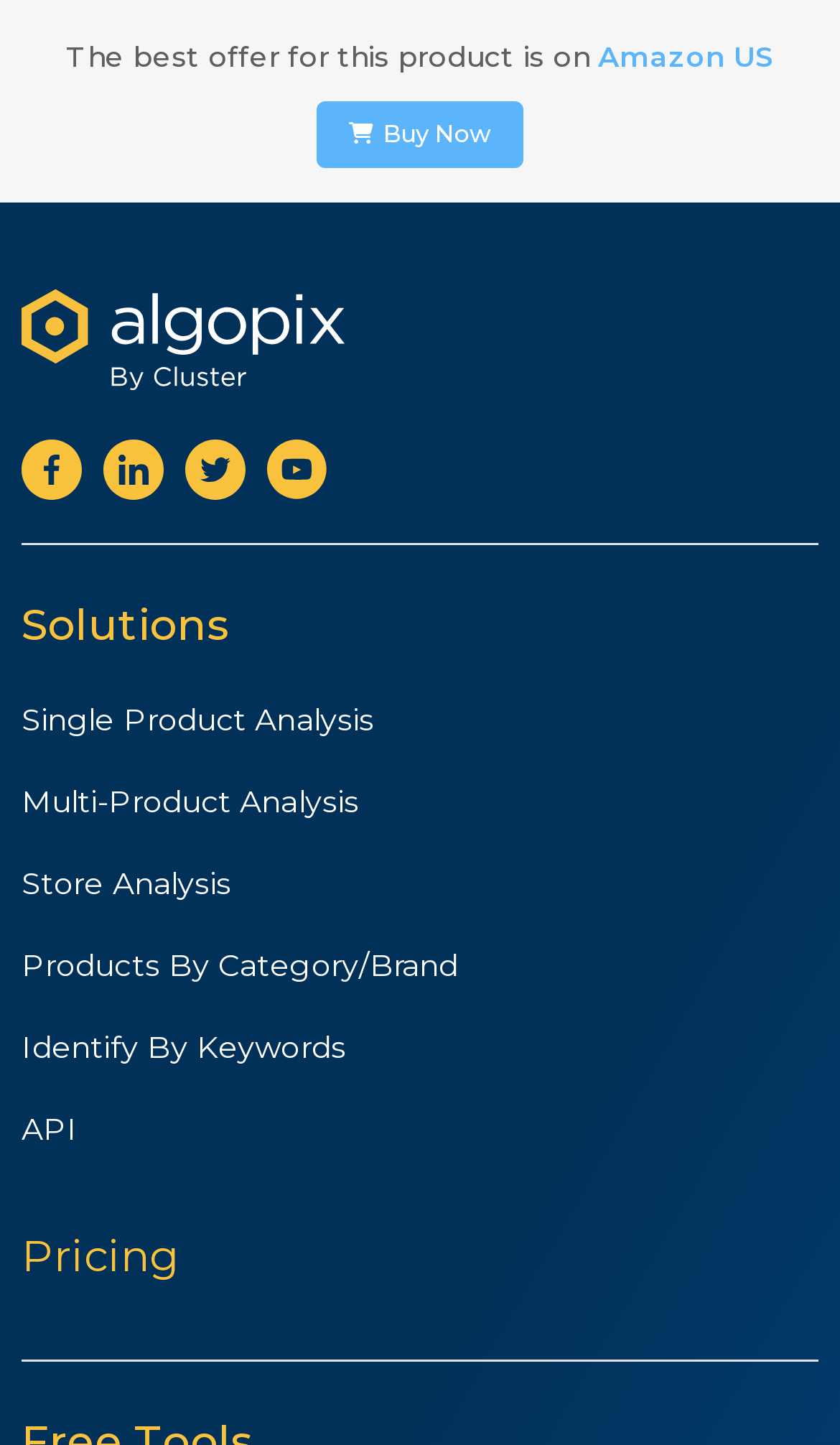Using the element description provided, determine the bounding box coordinates in the format (top-left x, top-left y, bottom-right x, bottom-right y). Ensure that all values are floating point numbers between 0 and 1. Element description: alt="Linkedin Logo"

[0.123, 0.316, 0.195, 0.34]